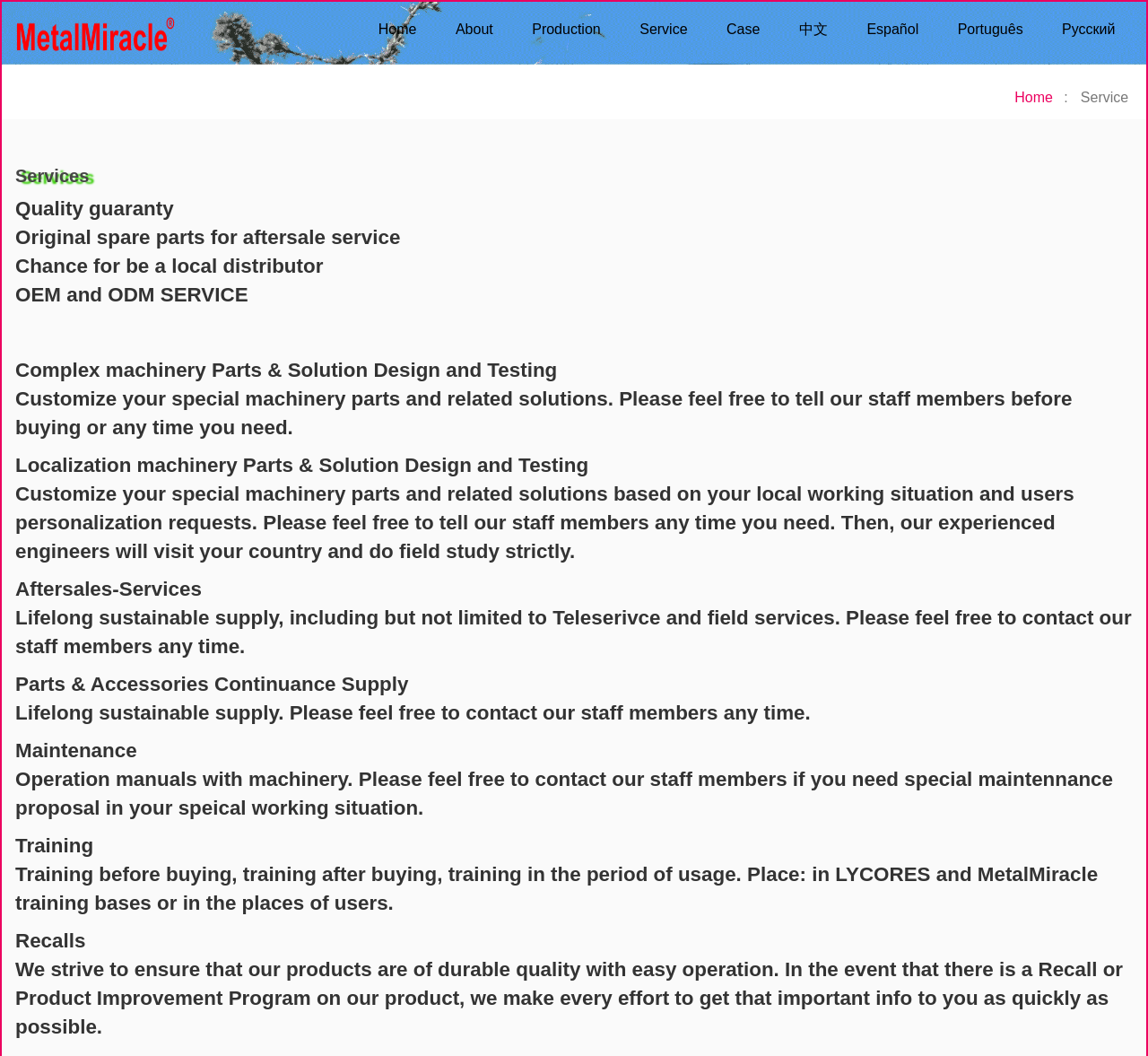Locate the bounding box coordinates of the element's region that should be clicked to carry out the following instruction: "Learn about OEM and ODM SERVICE". The coordinates need to be four float numbers between 0 and 1, i.e., [left, top, right, bottom].

[0.013, 0.268, 0.216, 0.289]